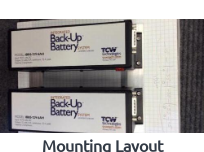Carefully examine the image and provide an in-depth answer to the question: What is the branding on the battery units?

According to the caption, each battery unit is labeled, showcasing the 'TCW' branding along with technical specifications, emphasizing their role in providing essential backup power for avionics systems.